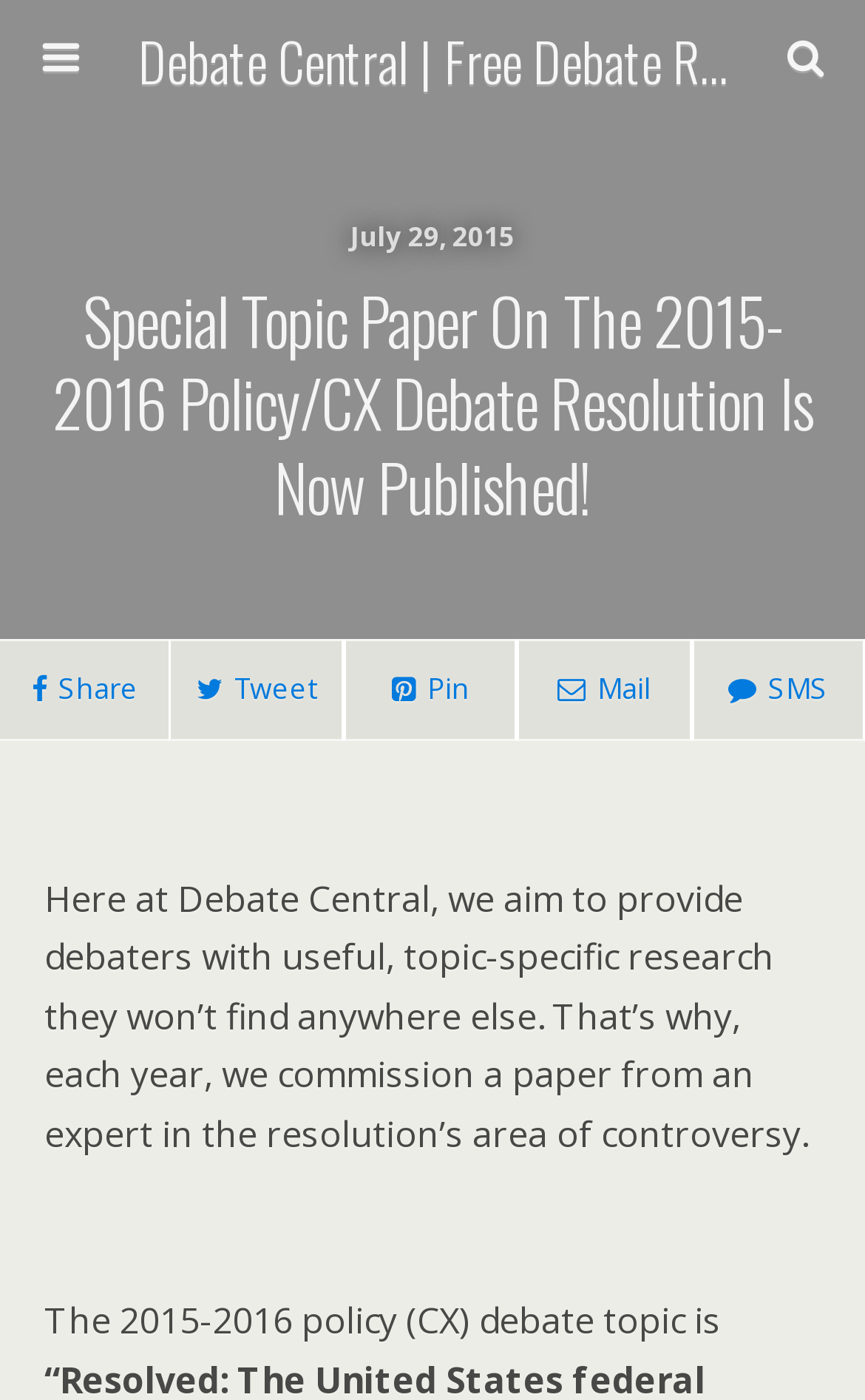What is the topic of the 2015-2016 debate?
Using the details shown in the screenshot, provide a comprehensive answer to the question.

I found the static text element located at [0.051, 0.926, 0.833, 0.961] which mentions the 2015-2016 policy (CX) debate topic.